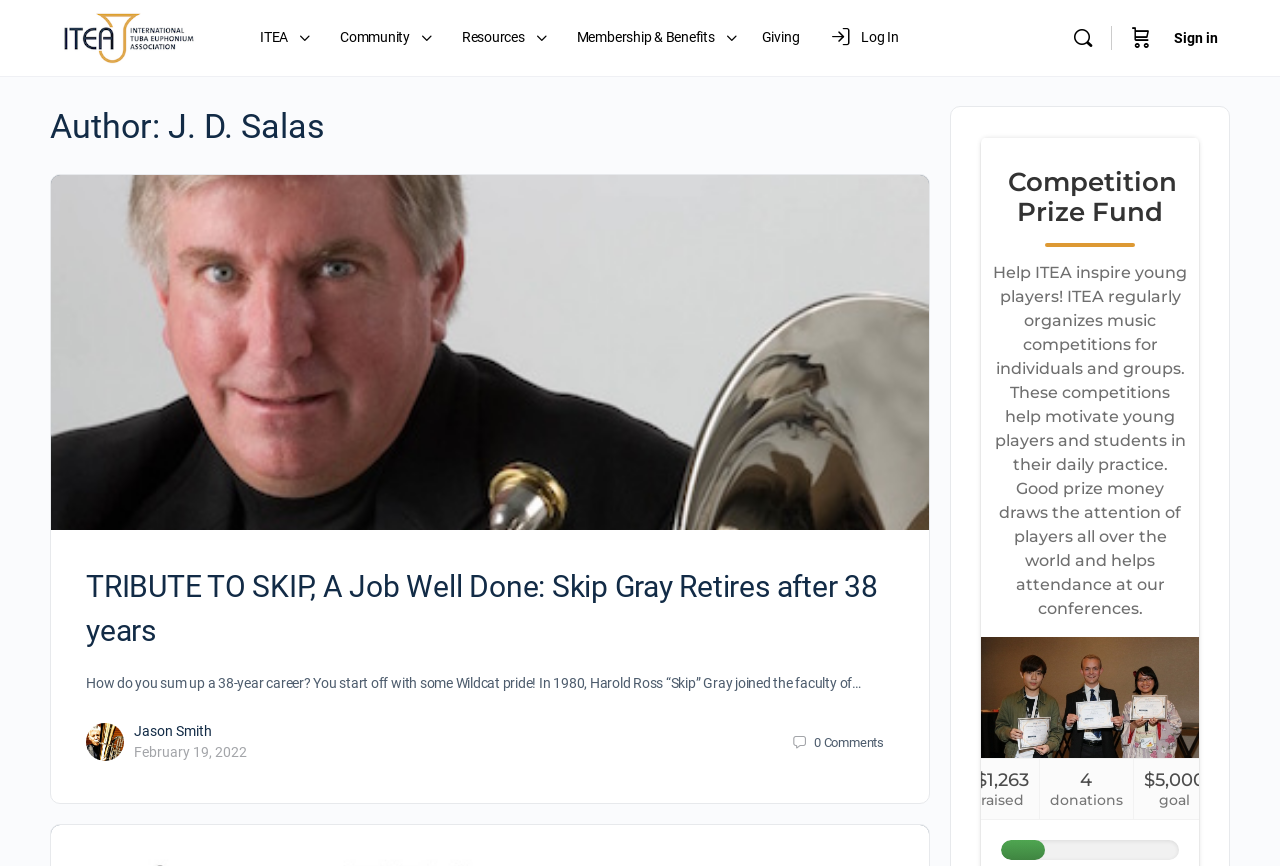Locate the bounding box coordinates of the area where you should click to accomplish the instruction: "Check the profile of Jason Smith".

[0.105, 0.835, 0.166, 0.854]